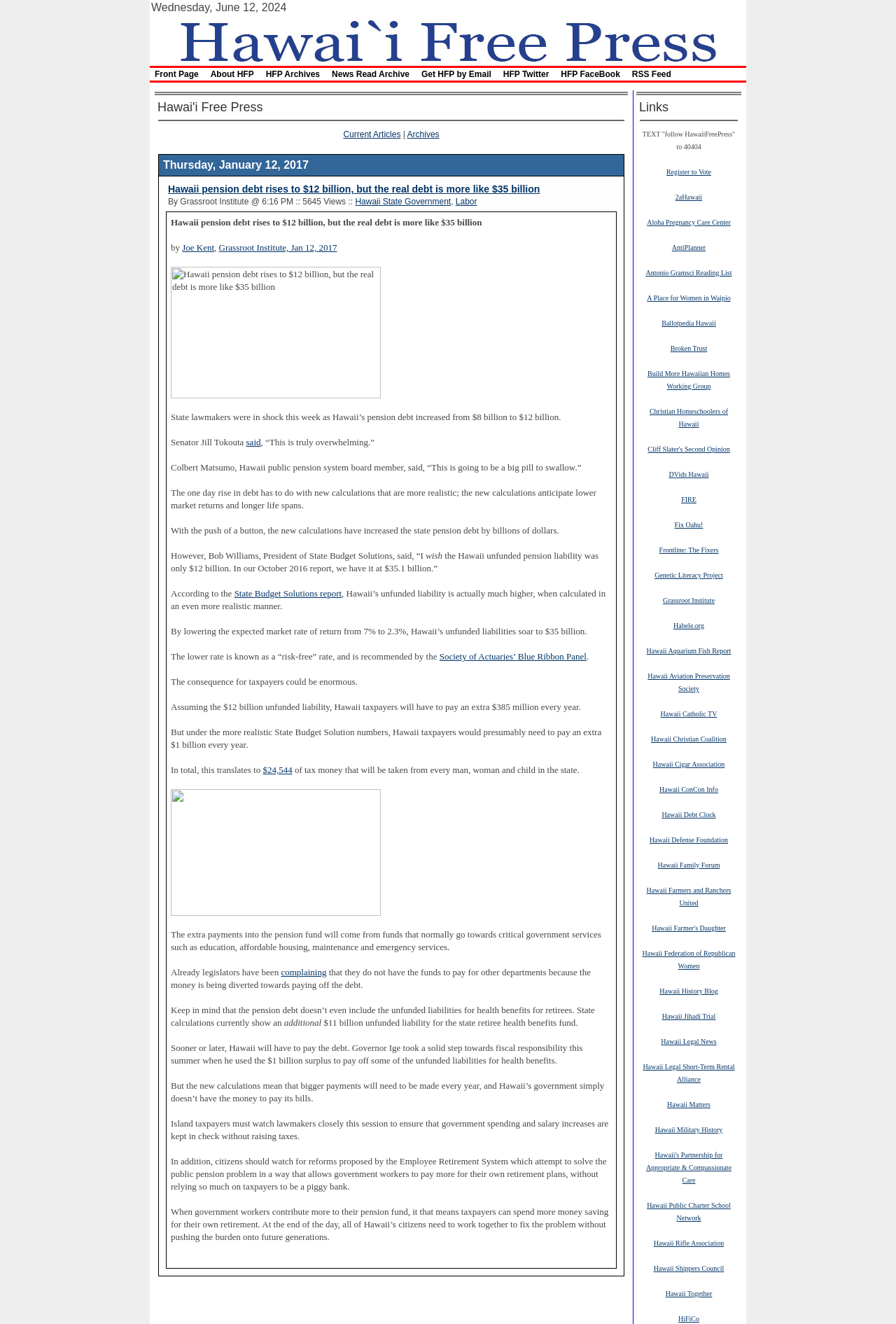What is the date mentioned in the article?
Answer the question with just one word or phrase using the image.

January 12, 2017